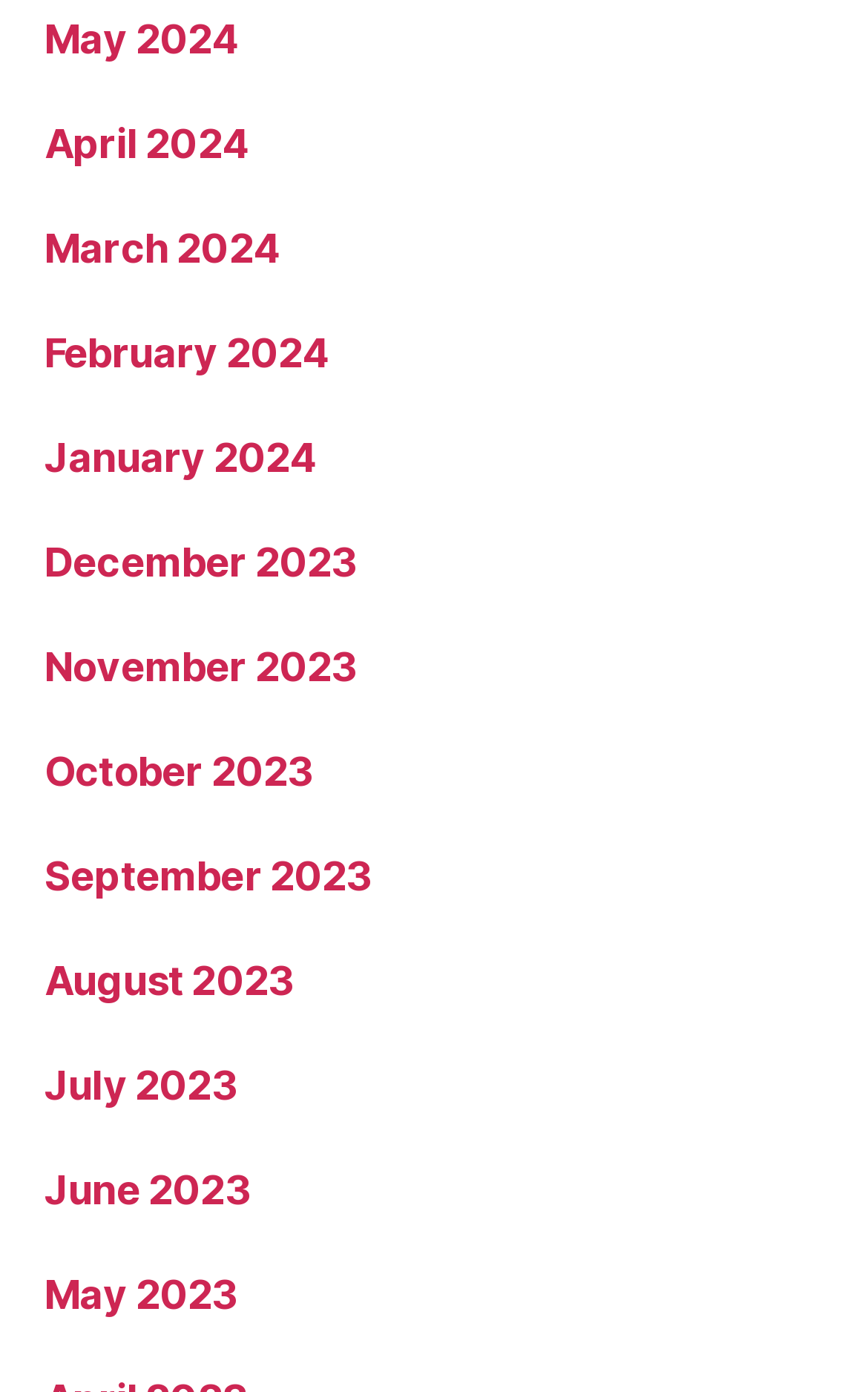Locate the bounding box coordinates of the element's region that should be clicked to carry out the following instruction: "access January 2024". The coordinates need to be four float numbers between 0 and 1, i.e., [left, top, right, bottom].

[0.051, 0.312, 0.364, 0.345]